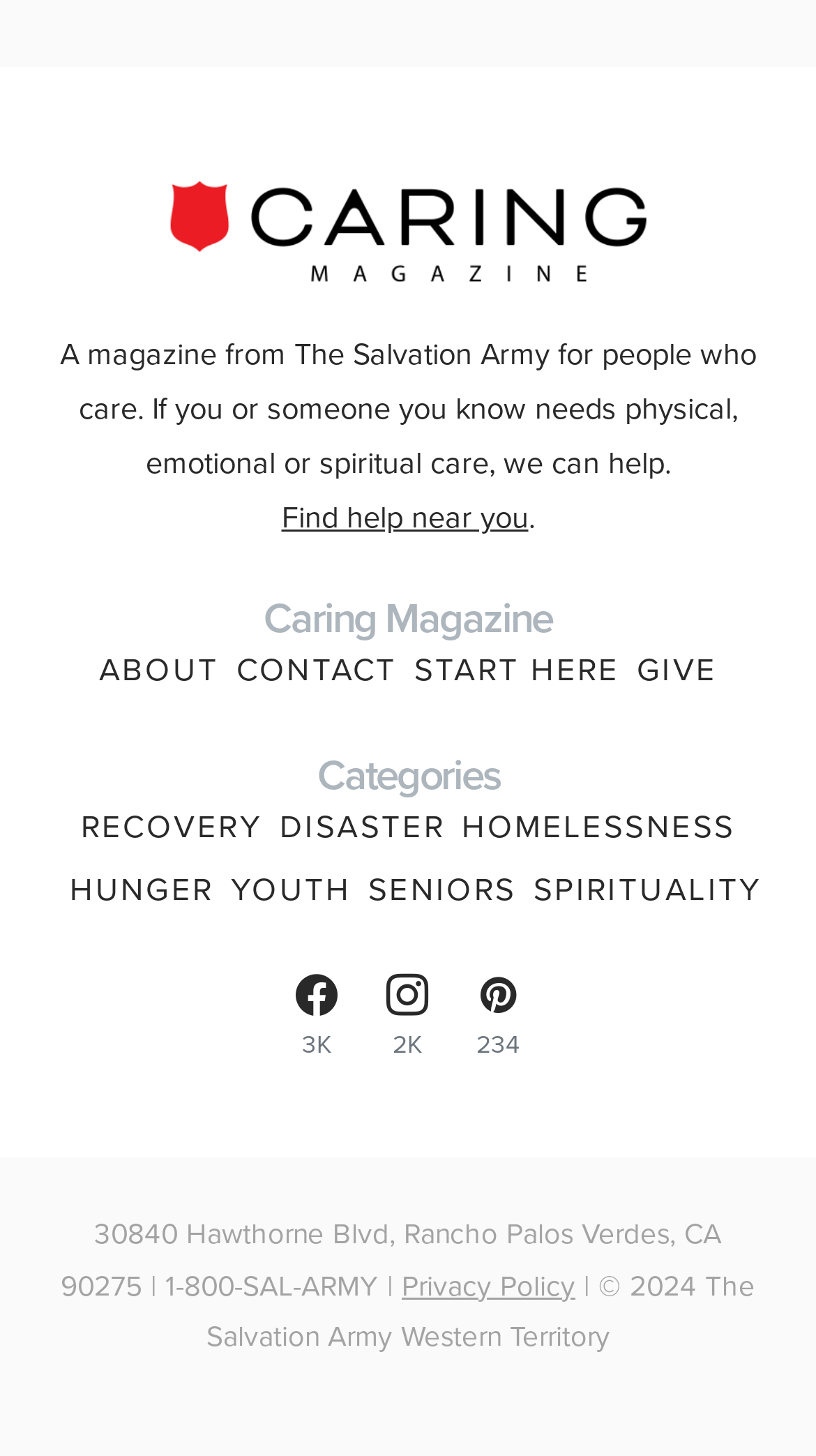Pinpoint the bounding box coordinates of the element you need to click to execute the following instruction: "Visit the 'ABOUT' page". The bounding box should be represented by four float numbers between 0 and 1, in the format [left, top, right, bottom].

[0.121, 0.444, 0.269, 0.477]